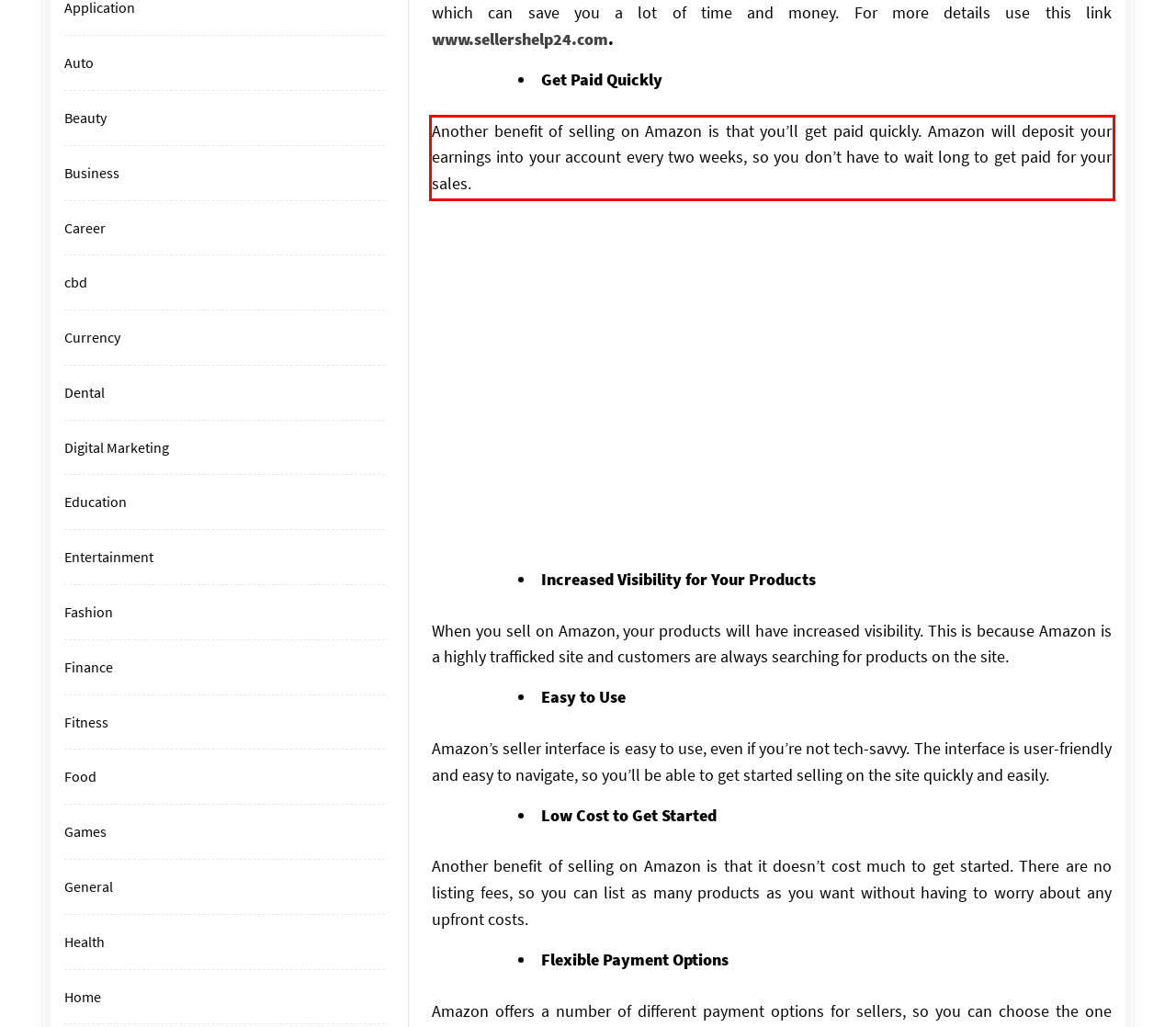With the provided screenshot of a webpage, locate the red bounding box and perform OCR to extract the text content inside it.

Another benefit of selling on Amazon is that you’ll get paid quickly. Amazon will deposit your earnings into your account every two weeks, so you don’t have to wait long to get paid for your sales.